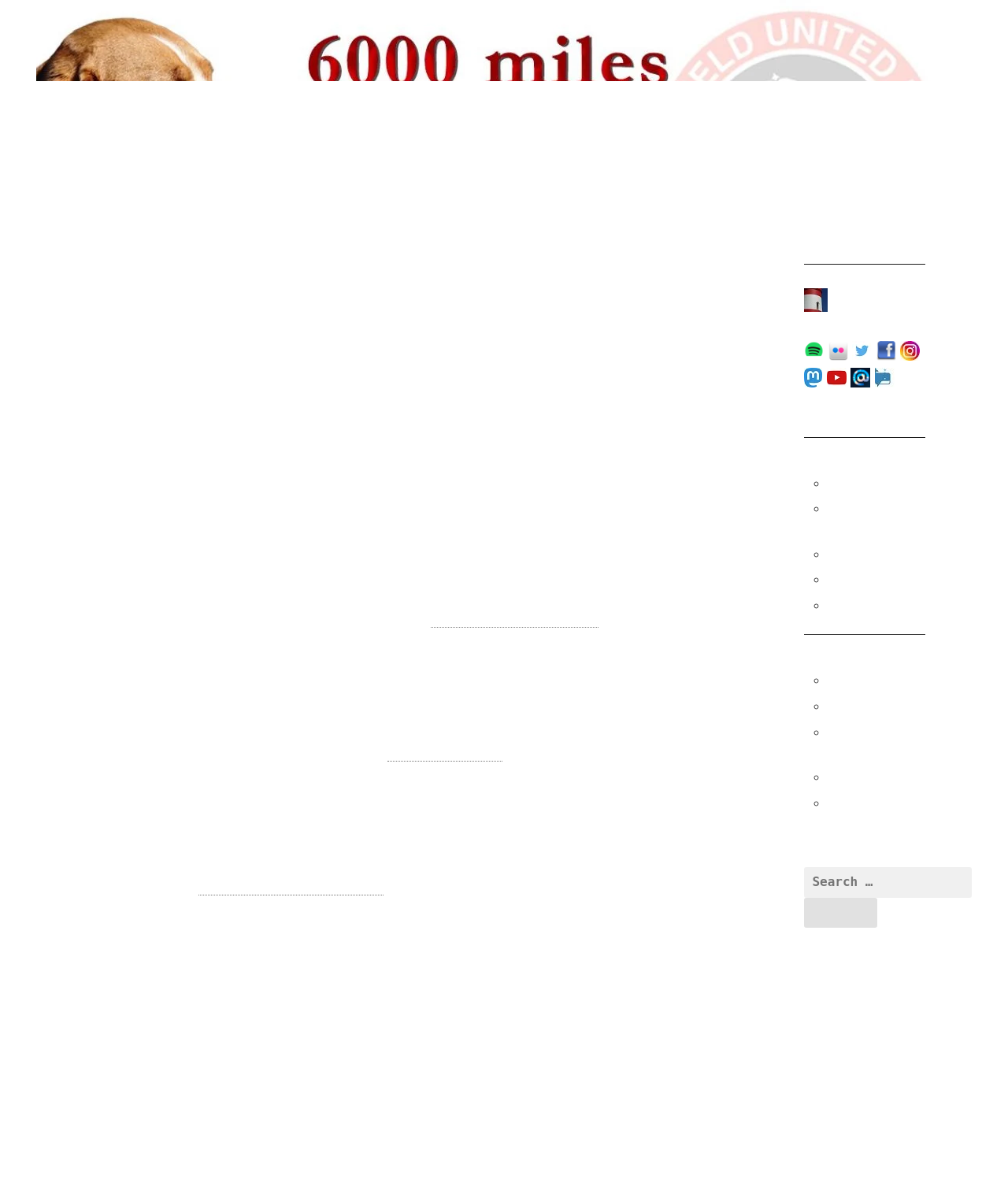Specify the bounding box coordinates for the region that must be clicked to perform the given instruction: "Visit the 'Aspartame History' page".

None